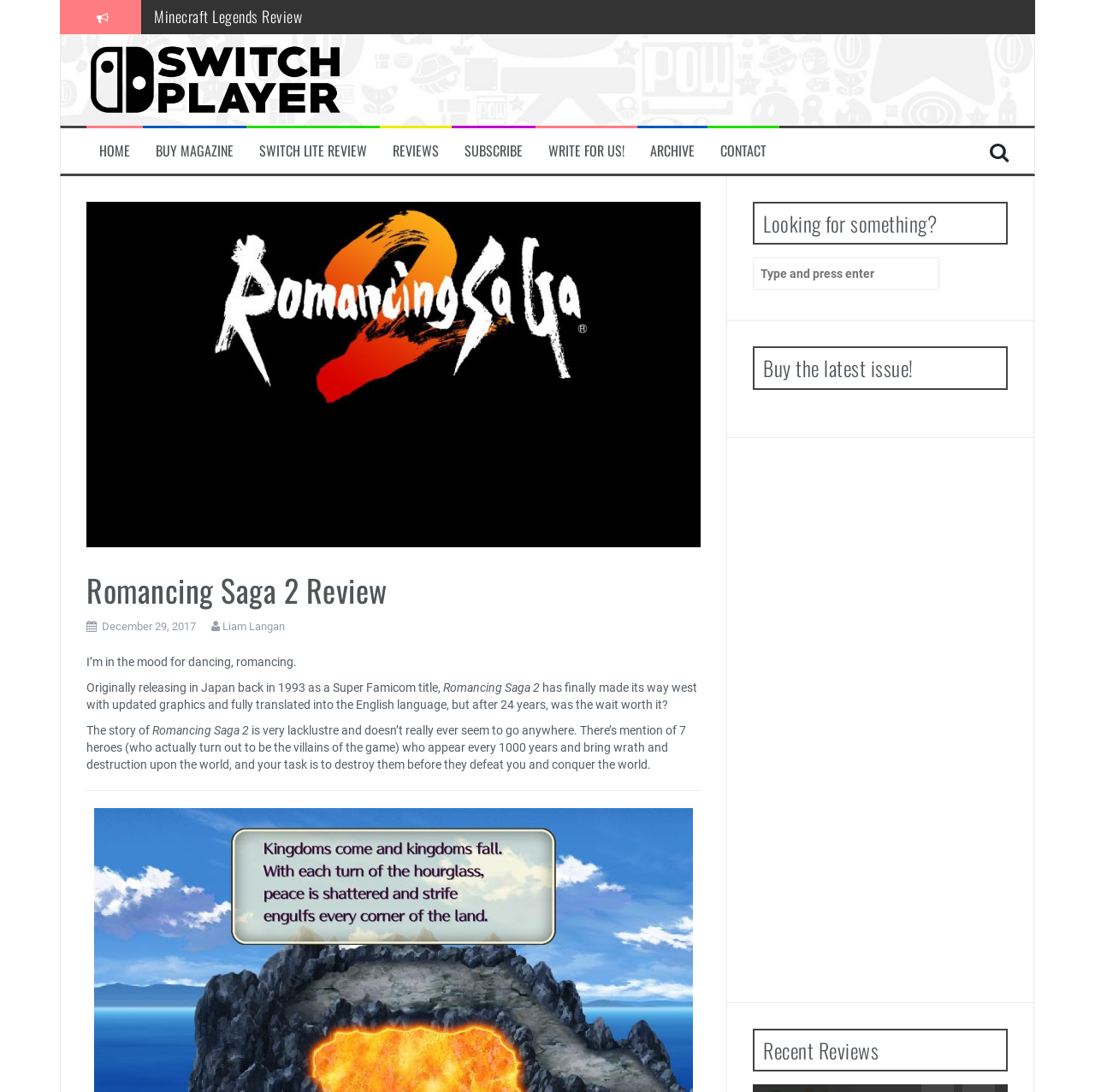What is the original release year of the game in Japan?
Refer to the image and answer the question using a single word or phrase.

1993